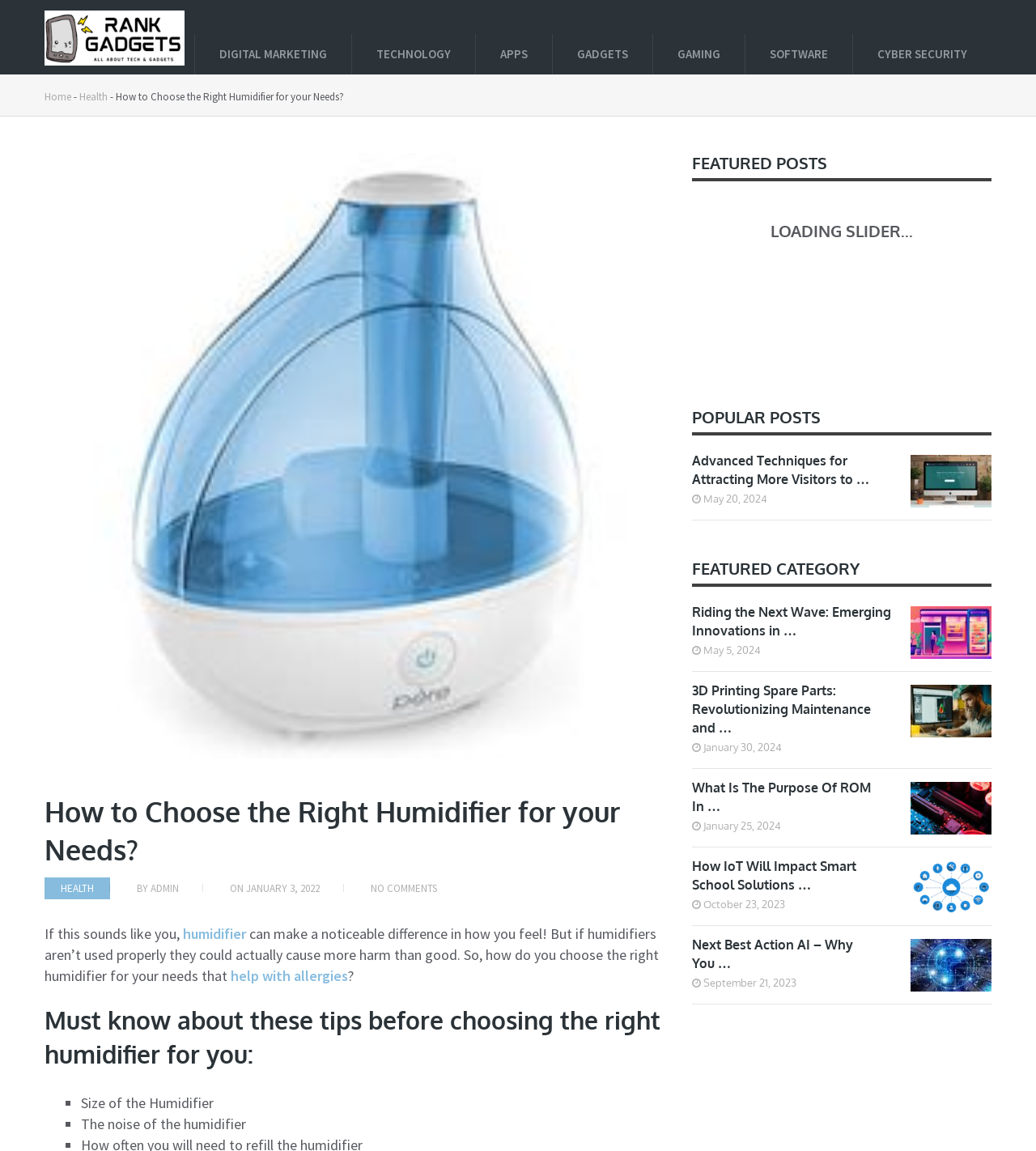What are the categories listed at the top of the page?
Please give a detailed answer to the question using the information shown in the image.

The categories are listed at the top of the page, and can be found by looking at the links 'DIGITAL MARKETING', 'TECHNOLOGY', 'APPS', 'GADGETS', 'GAMING', 'SOFTWARE', and 'CYBER SECURITY'.